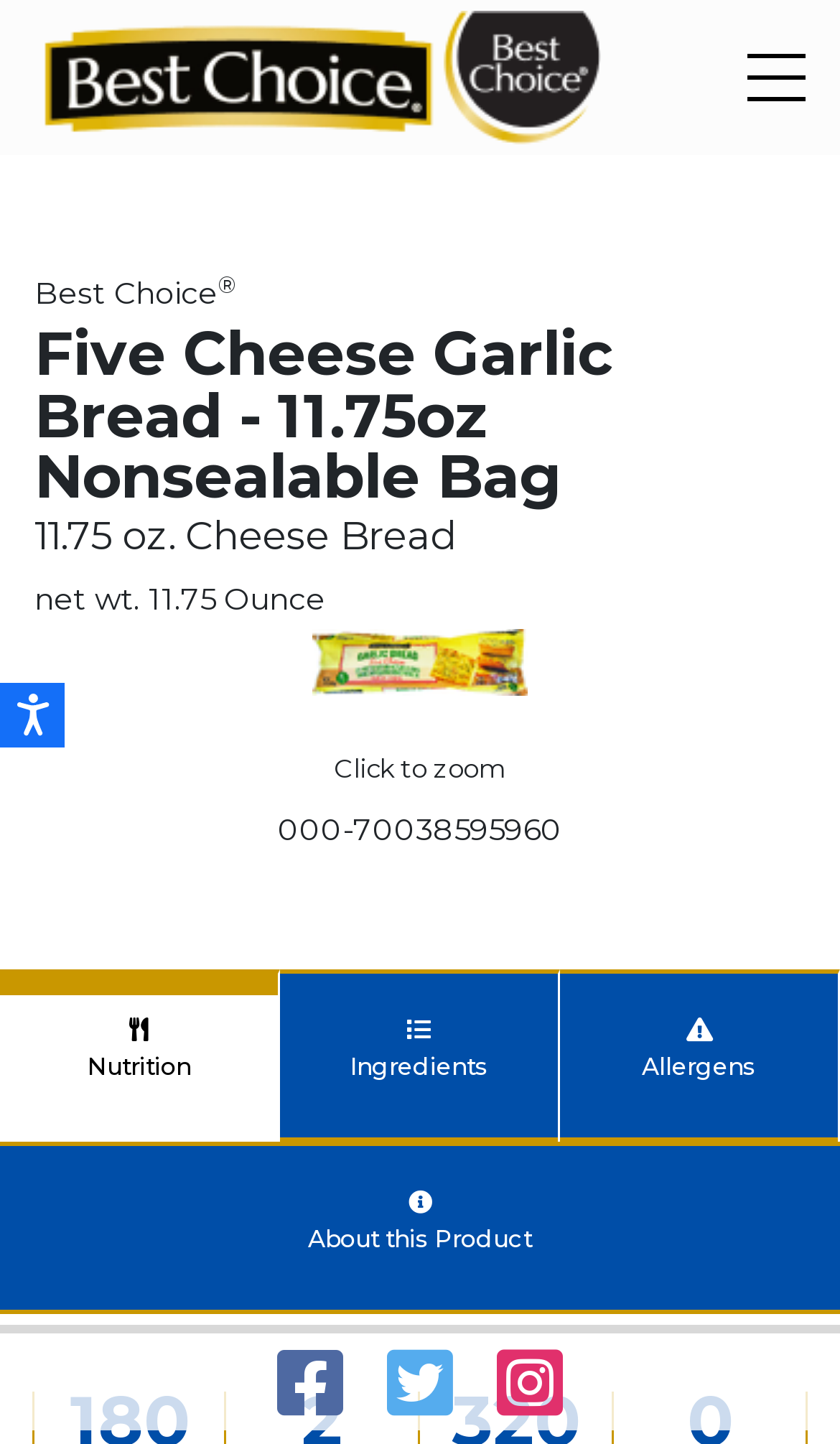Identify the bounding box coordinates of the specific part of the webpage to click to complete this instruction: "Click to skip to content".

[0.051, 0.075, 0.564, 0.143]